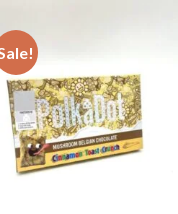Provide a one-word or brief phrase answer to the question:
What type of chocolate is used in the PolkaDot Chocolate Bars?

Belgian chocolate